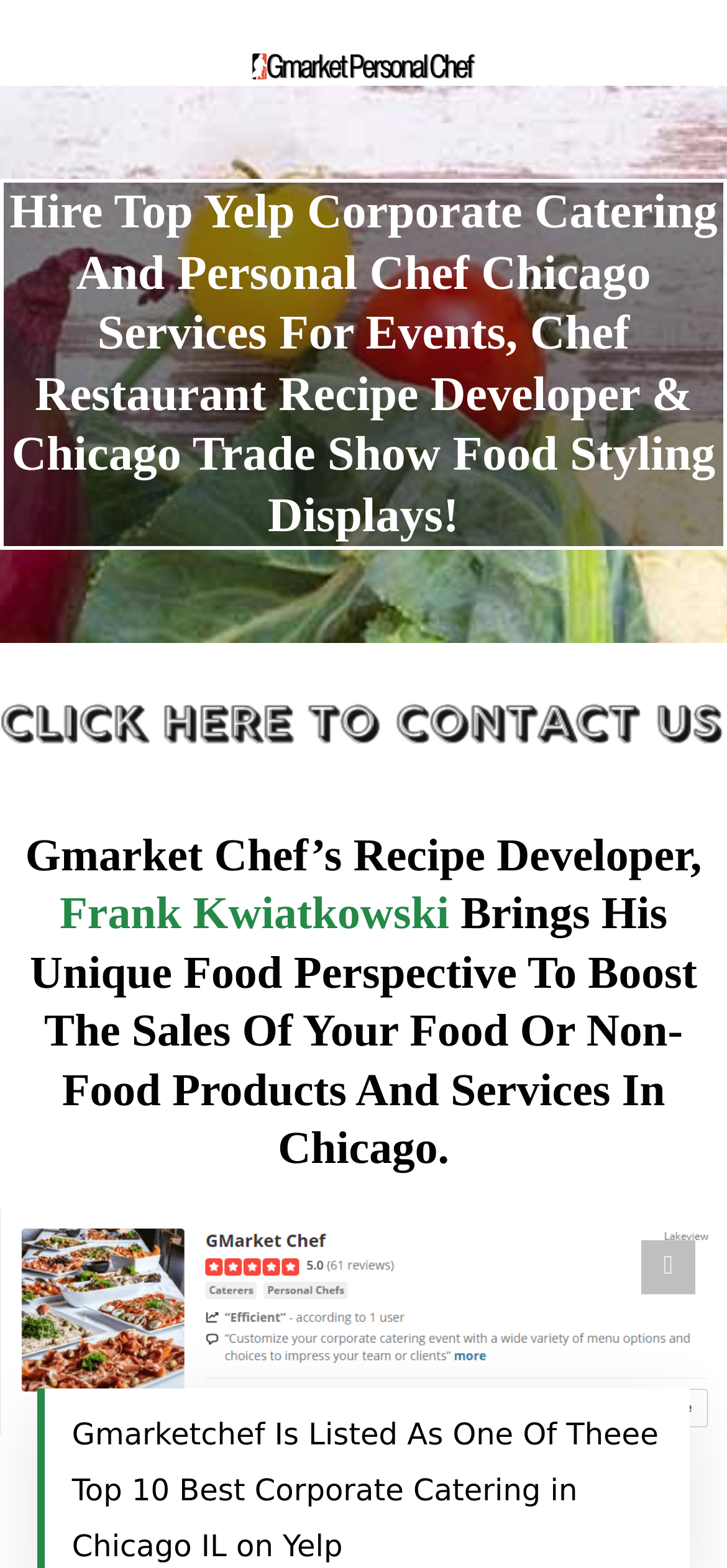What is the profession of Frank Kwiatkowski?
Answer briefly with a single word or phrase based on the image.

Recipe Developer